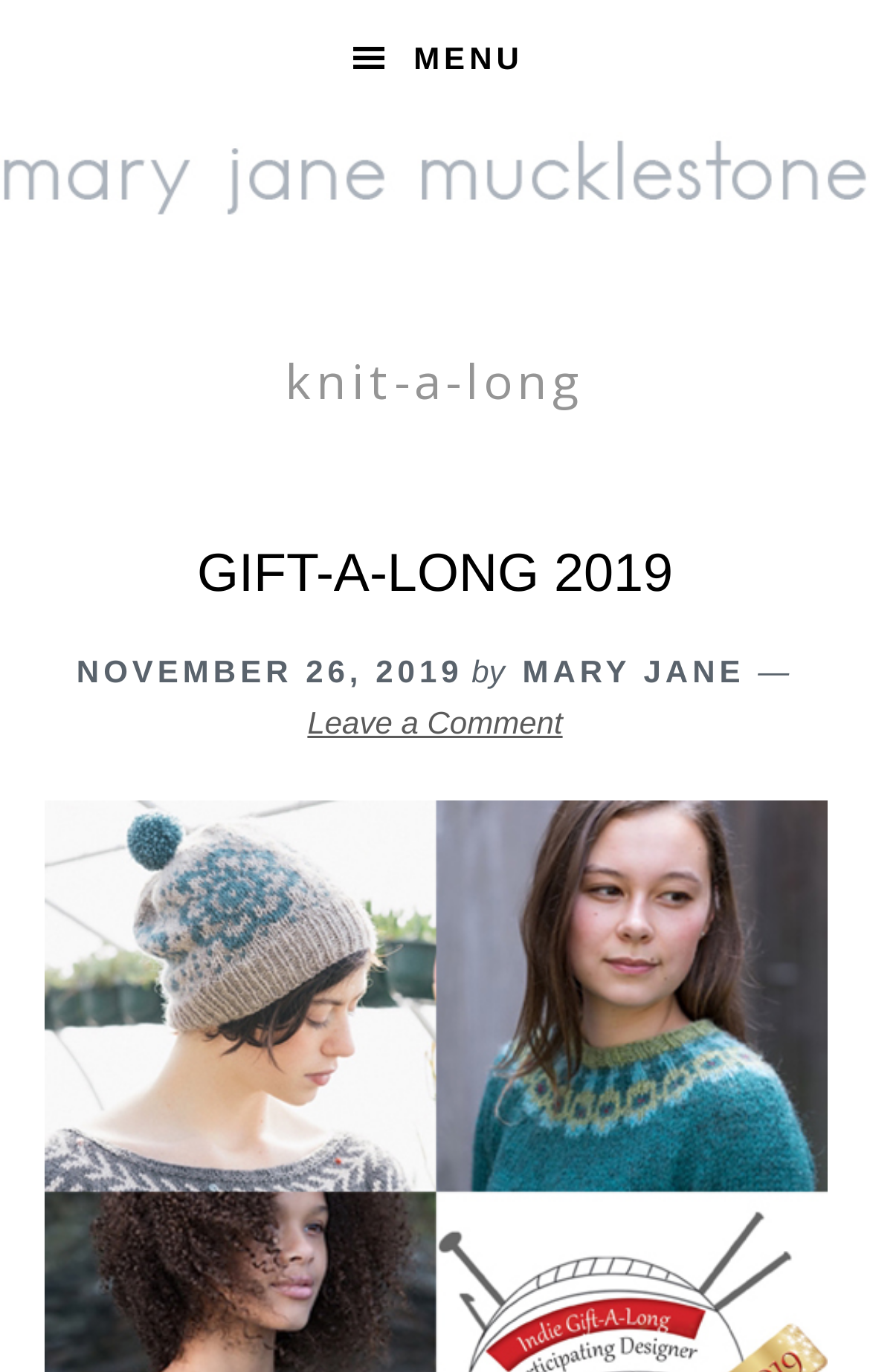Detail the various sections and features of the webpage.

The webpage is about a knit-a-long event, specifically the GIFT-A-LONG 2019, hosted by Mary Jane Mucklestone. At the top left corner, there are three "Skip to" links, allowing users to navigate to primary navigation, main content, or footer. Next to these links, a menu button is located, which is not currently pressed or expanded.

Below the menu button, the title "Mary Jane Mucklestone" is displayed, followed by a heading that reads "knit-a-long". This heading is centered on the page and takes up about half of the screen width.

Under the "knit-a-long" heading, there is a section with a heading "GIFT-A-LONG 2019", which is also centered on the page. This section contains a link to "GIFT-A-LONG 2019", a timestamp showing "NOVEMBER 26, 2019", and a text "by" followed by a link to "MARY JANE". There is also a link to "Leave a Comment" located below this section.

Overall, the webpage appears to be a blog post or event page focused on the GIFT-A-LONG 2019 knit-a-long event hosted by Mary Jane Mucklestone.